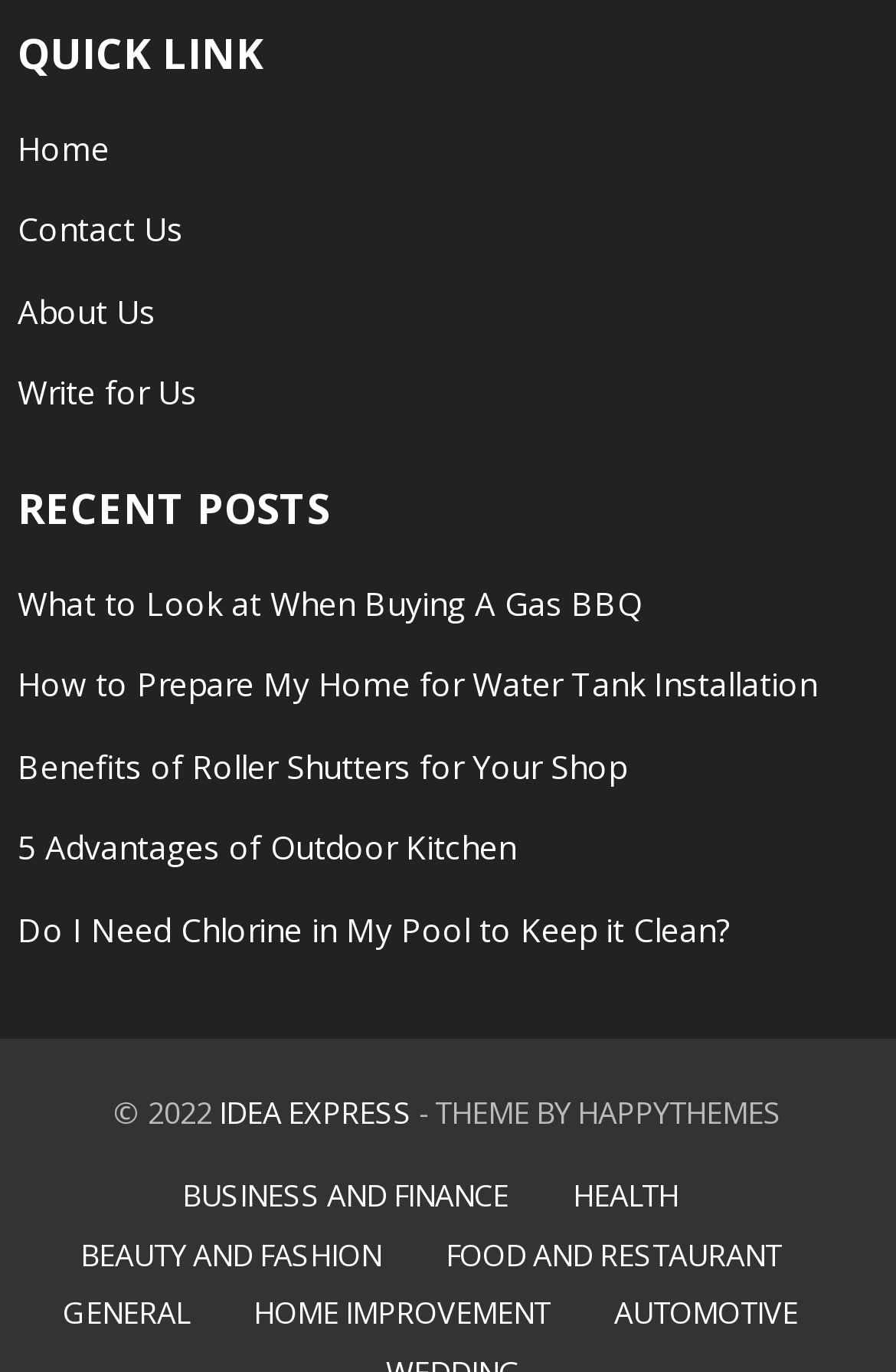What is the copyright year?
Please answer using one word or phrase, based on the screenshot.

2022